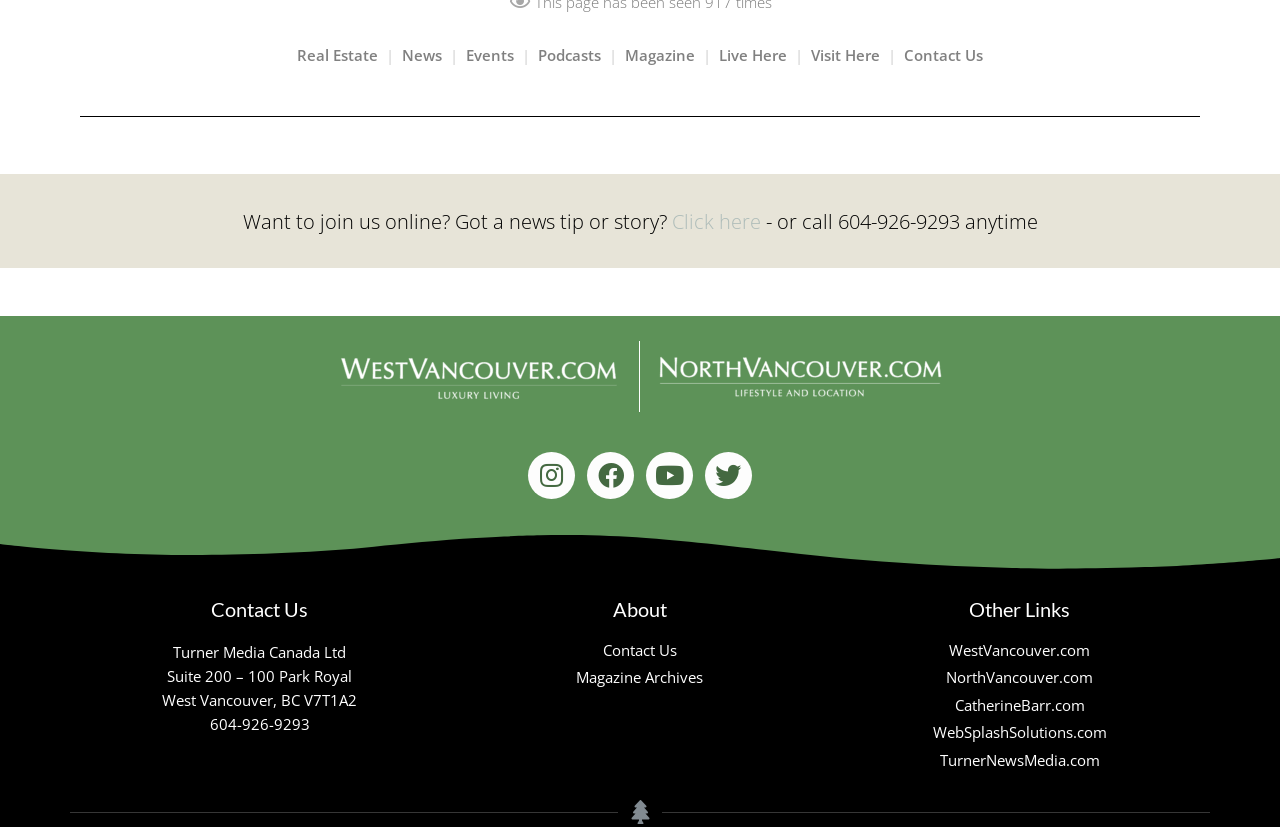Extract the bounding box coordinates of the UI element described by: "Real Estate". The coordinates should include four float numbers ranging from 0 to 1, e.g., [left, top, right, bottom].

[0.232, 0.054, 0.295, 0.079]